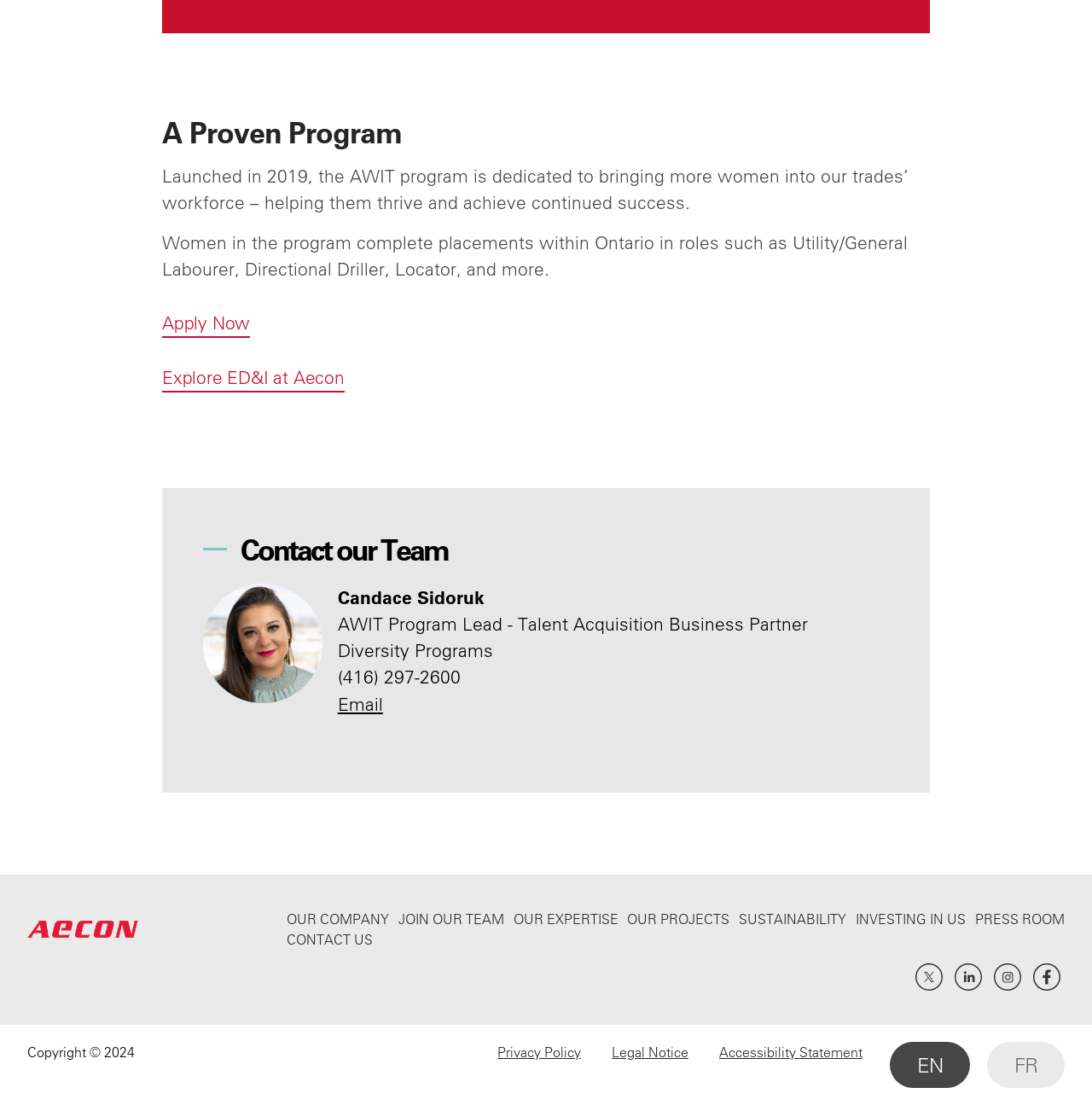Find the bounding box coordinates for the area that should be clicked to accomplish the instruction: "Check the company's Twitter page".

[0.838, 0.872, 0.863, 0.896]